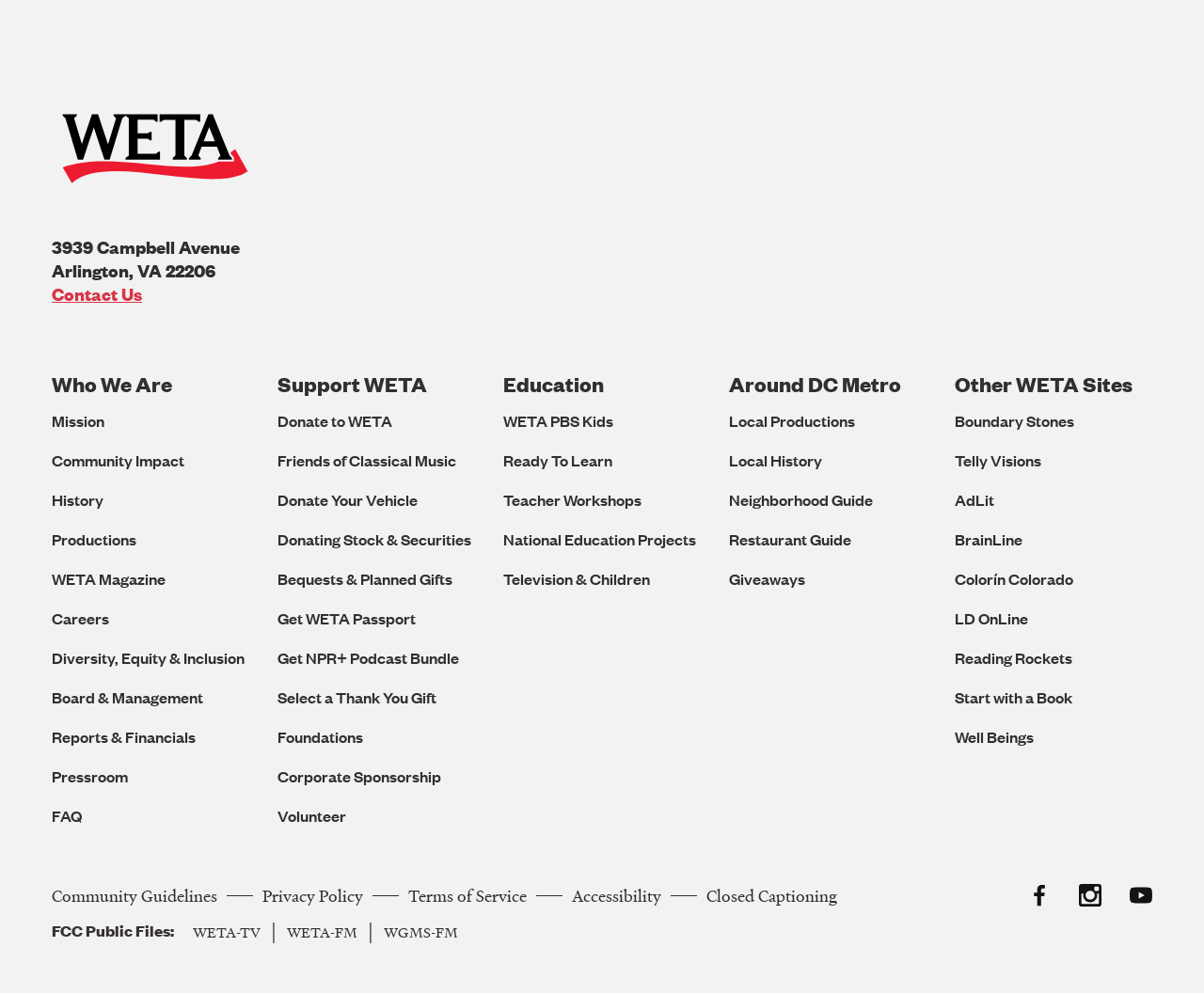What social media platforms does WETA have a presence on?
Using the image provided, answer with just one word or phrase.

Facebook, Instagram, YouTube